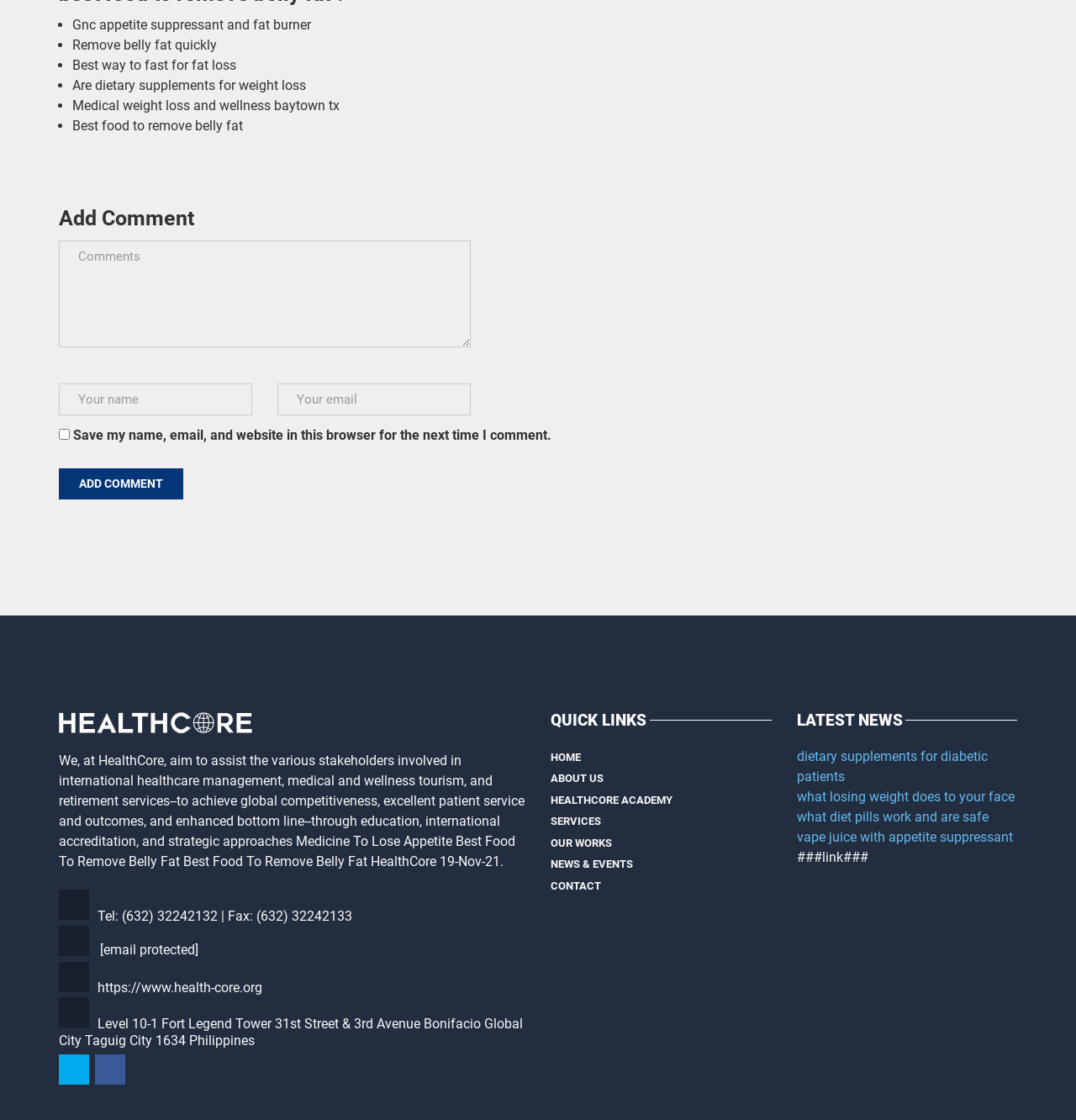Provide the bounding box coordinates of the UI element that matches the description: "Eric Smith".

None